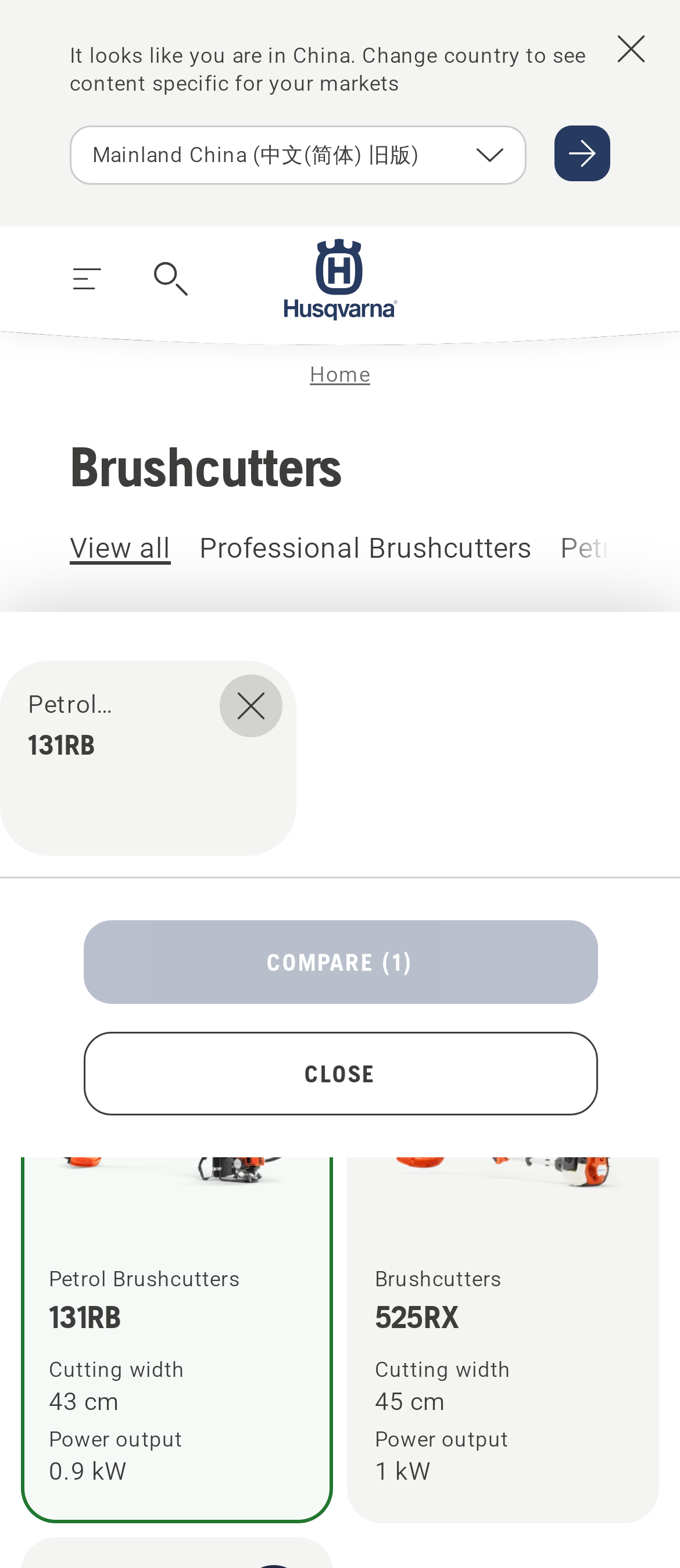Provide the bounding box coordinates of the section that needs to be clicked to accomplish the following instruction: "Click on Random."

None